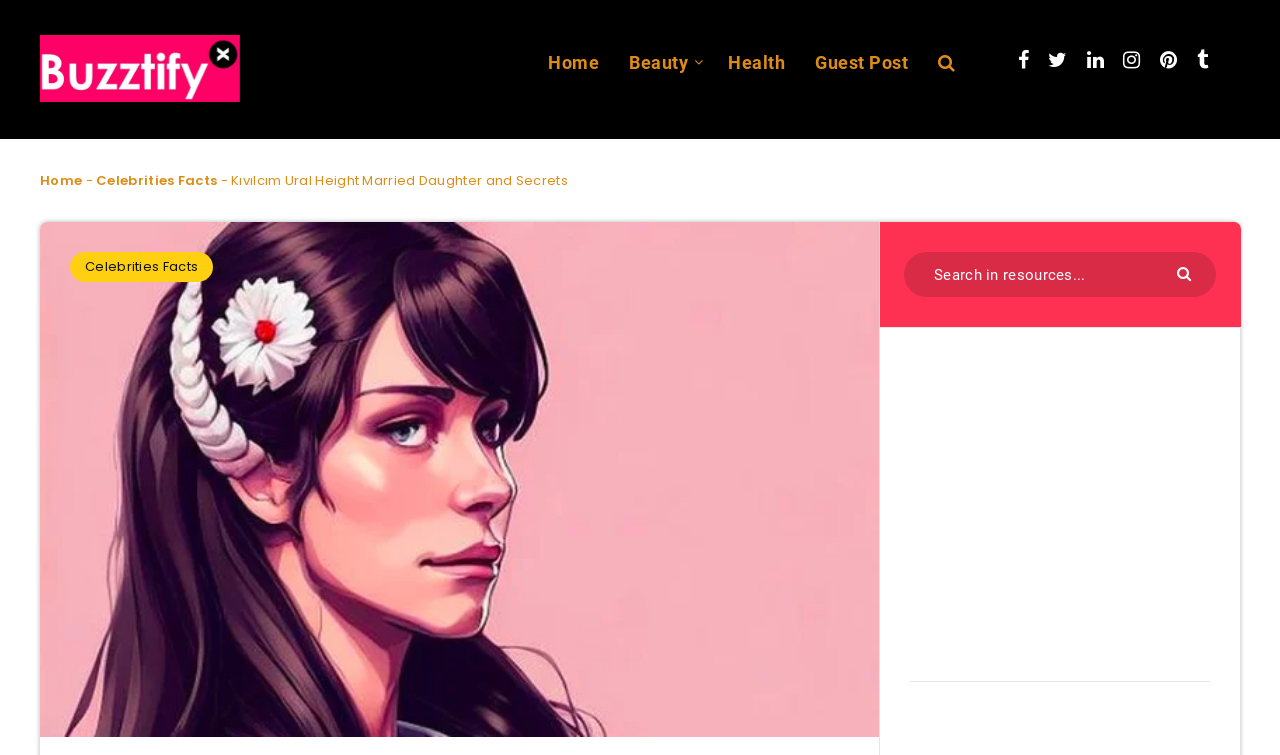Locate the primary headline on the webpage and provide its text.

Kıvılcım Ural Height Married Daughter and Secrets